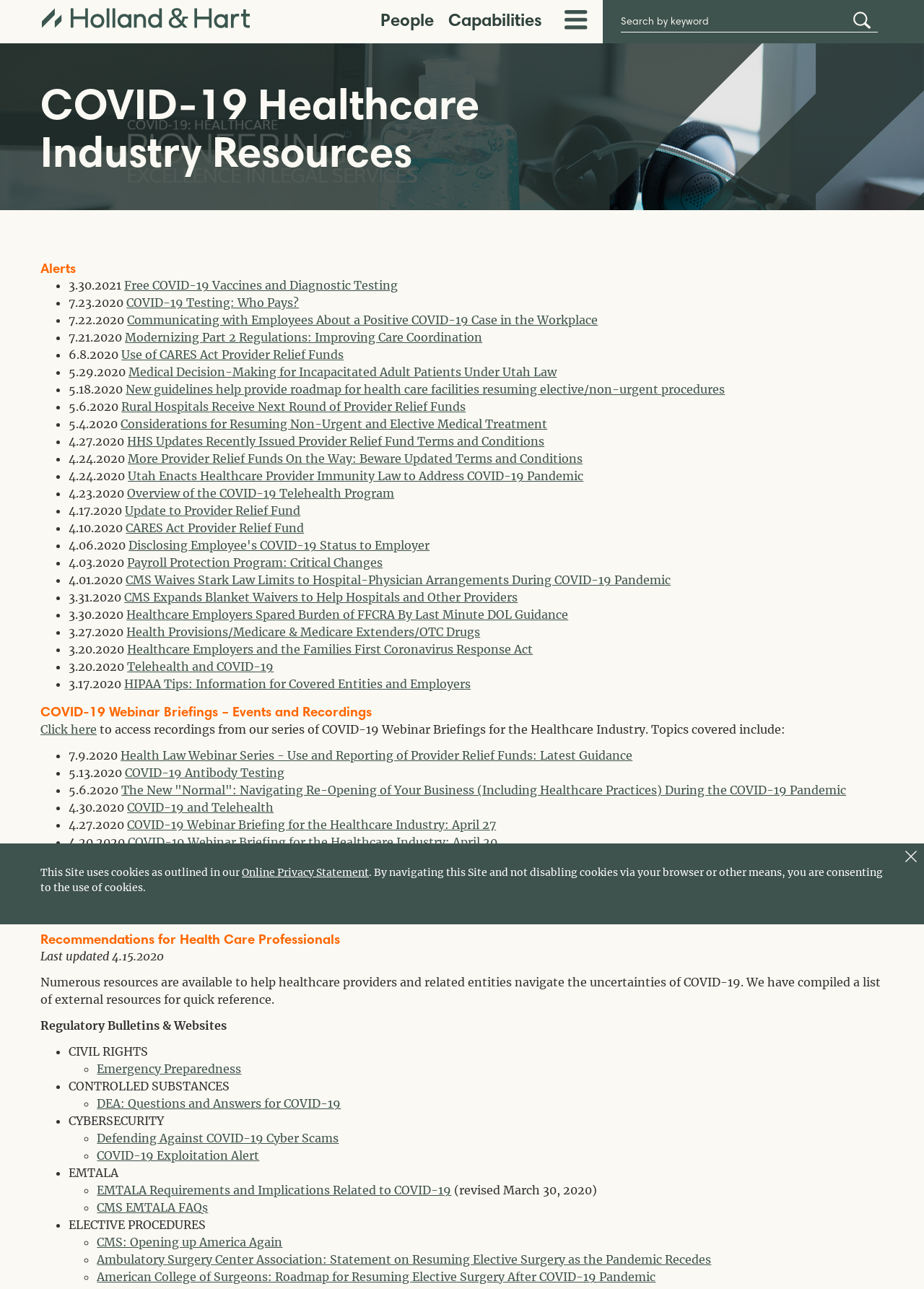Using details from the image, please answer the following question comprehensively:
What is the purpose of the search bar?

The search bar is located at the top-right corner of the webpage, and it has a placeholder text 'Search'. This suggests that the search bar is intended for users to search for specific content within the website.